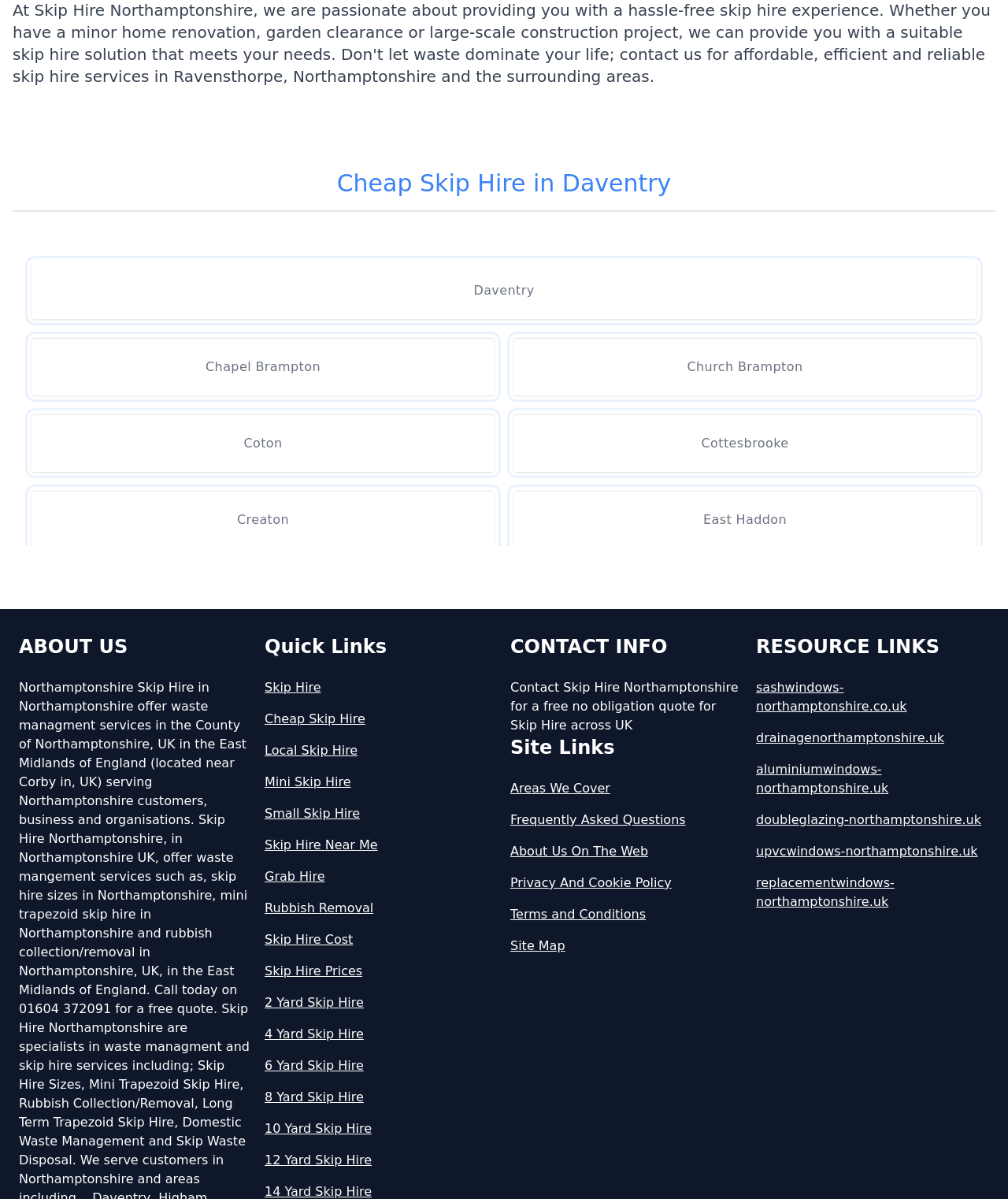Use a single word or phrase to answer the question: What is the purpose of the 'CONTACT INFO' section?

To provide contact information